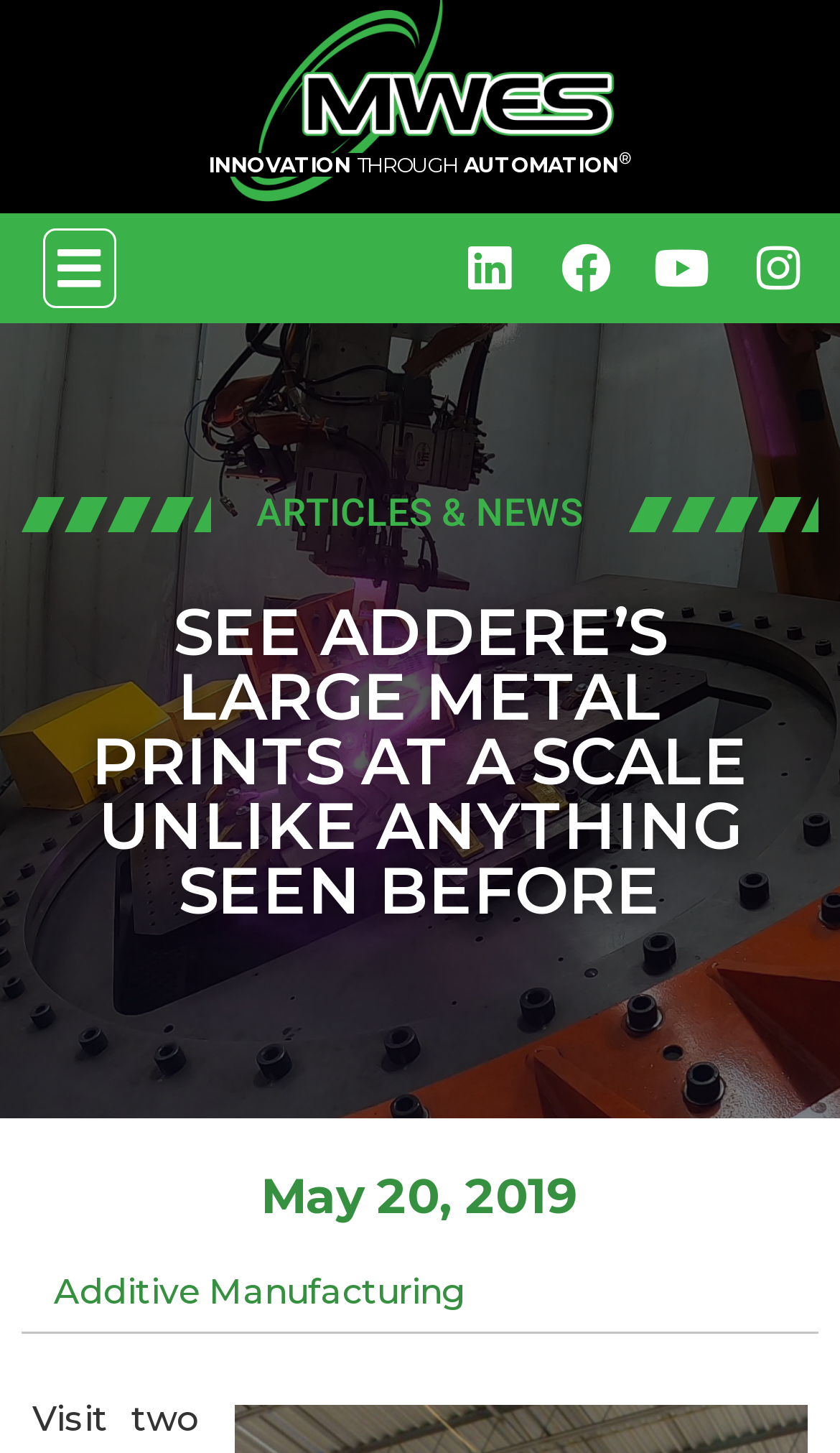What is the date mentioned in the webpage?
Look at the image and answer the question using a single word or phrase.

May 20, 2019